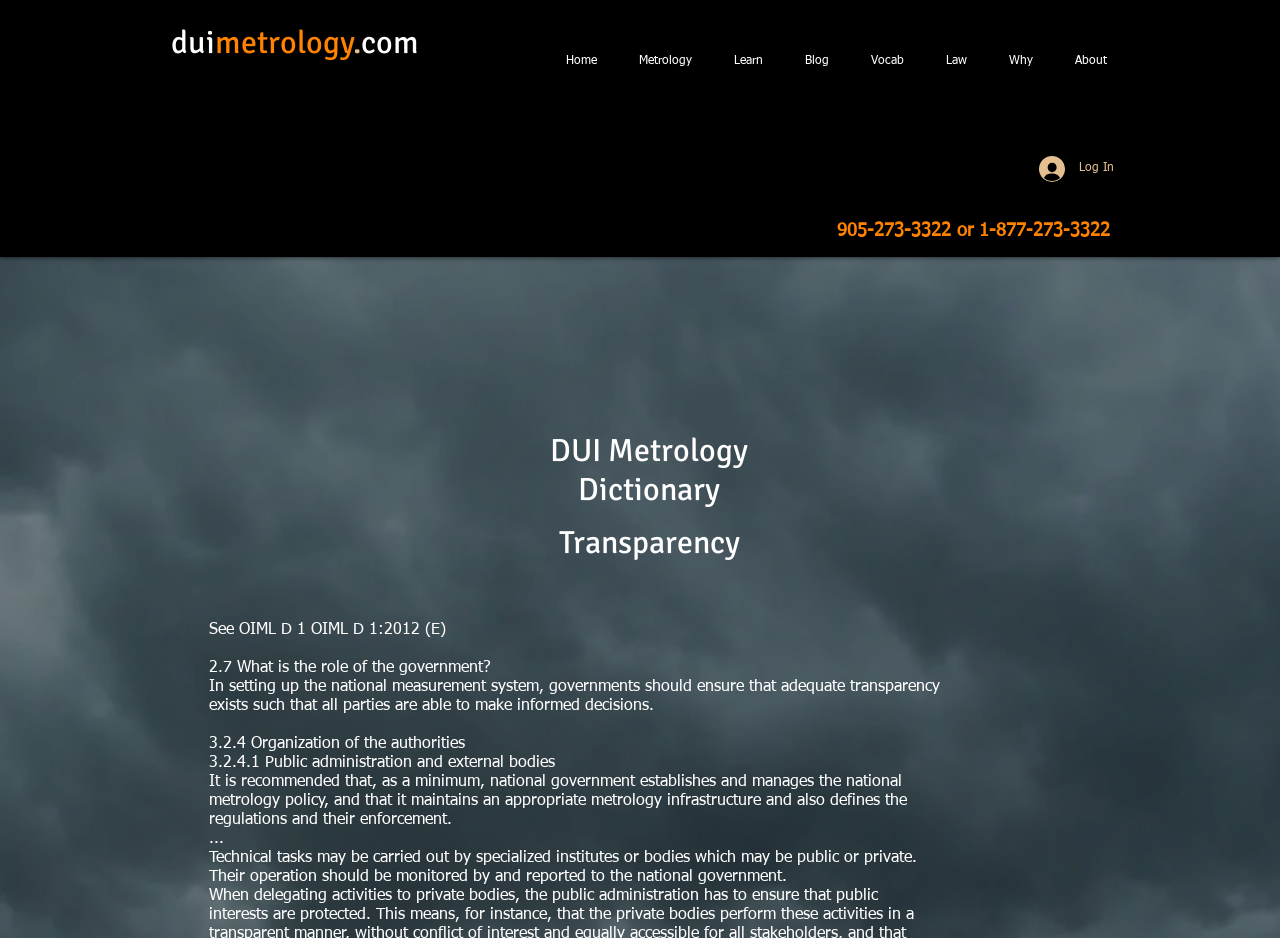Based on the element description Blog, identify the bounding box of the UI element in the given webpage screenshot. The coordinates should be in the format (top-left x, top-left y, bottom-right x, bottom-right y) and must be between 0 and 1.

[0.612, 0.022, 0.664, 0.108]